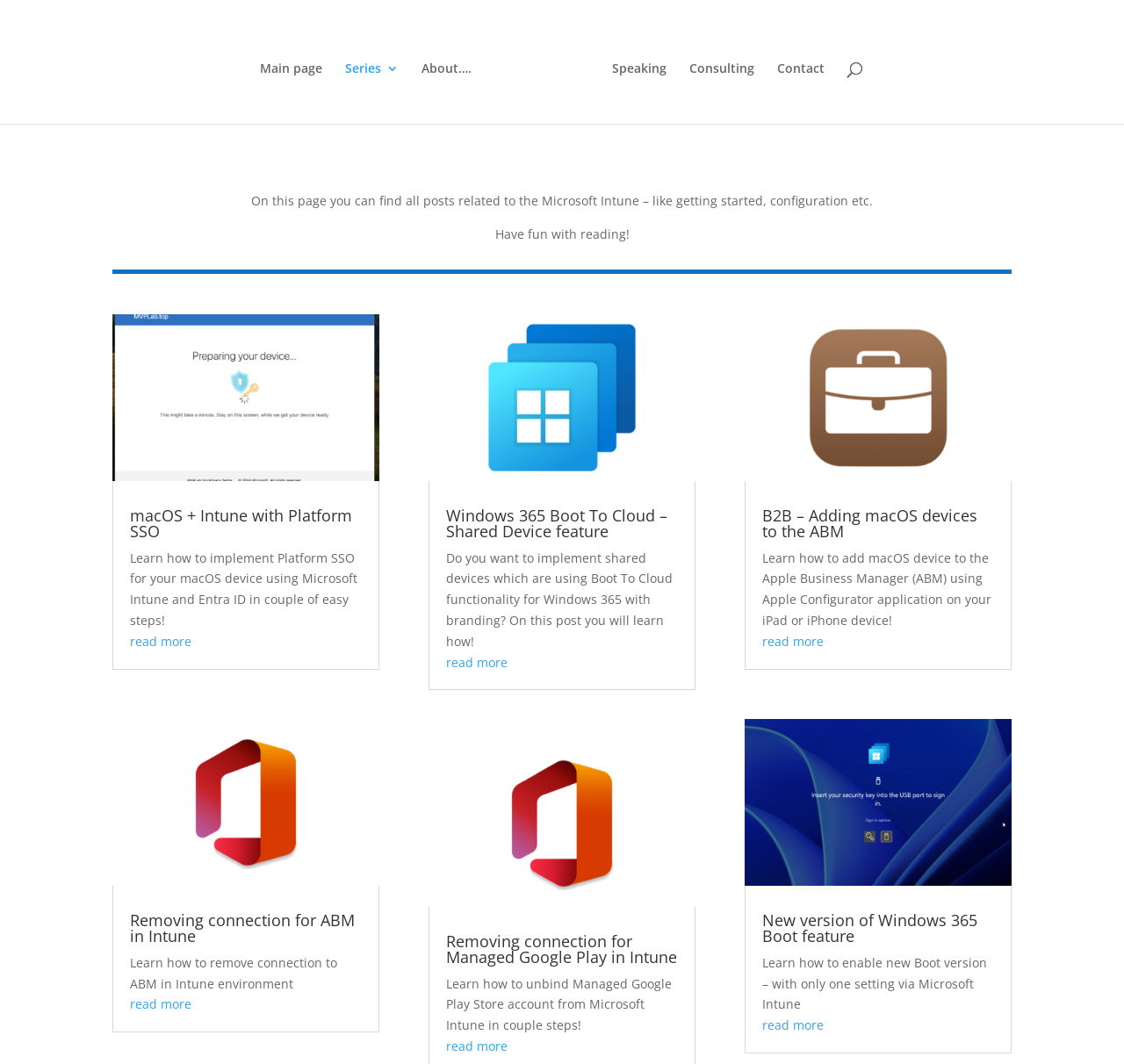Are the articles organized by categories?
Give a single word or phrase answer based on the content of the image.

No